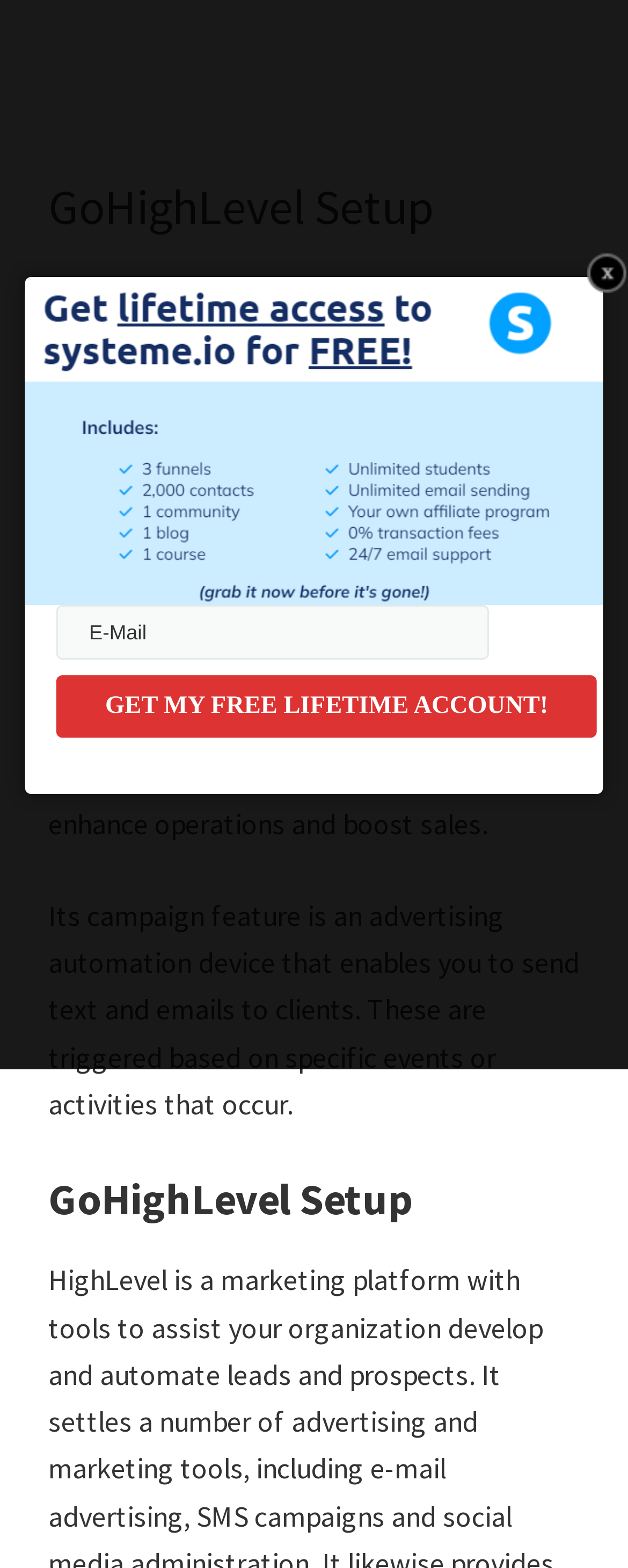What is required to get a free lifetime account?
Provide an in-depth and detailed answer to the question.

The webpage has a textbox labeled 'E-Mail' that is required to get a free lifetime account. This is indicated by the 'required: True' attribute of the textbox element.